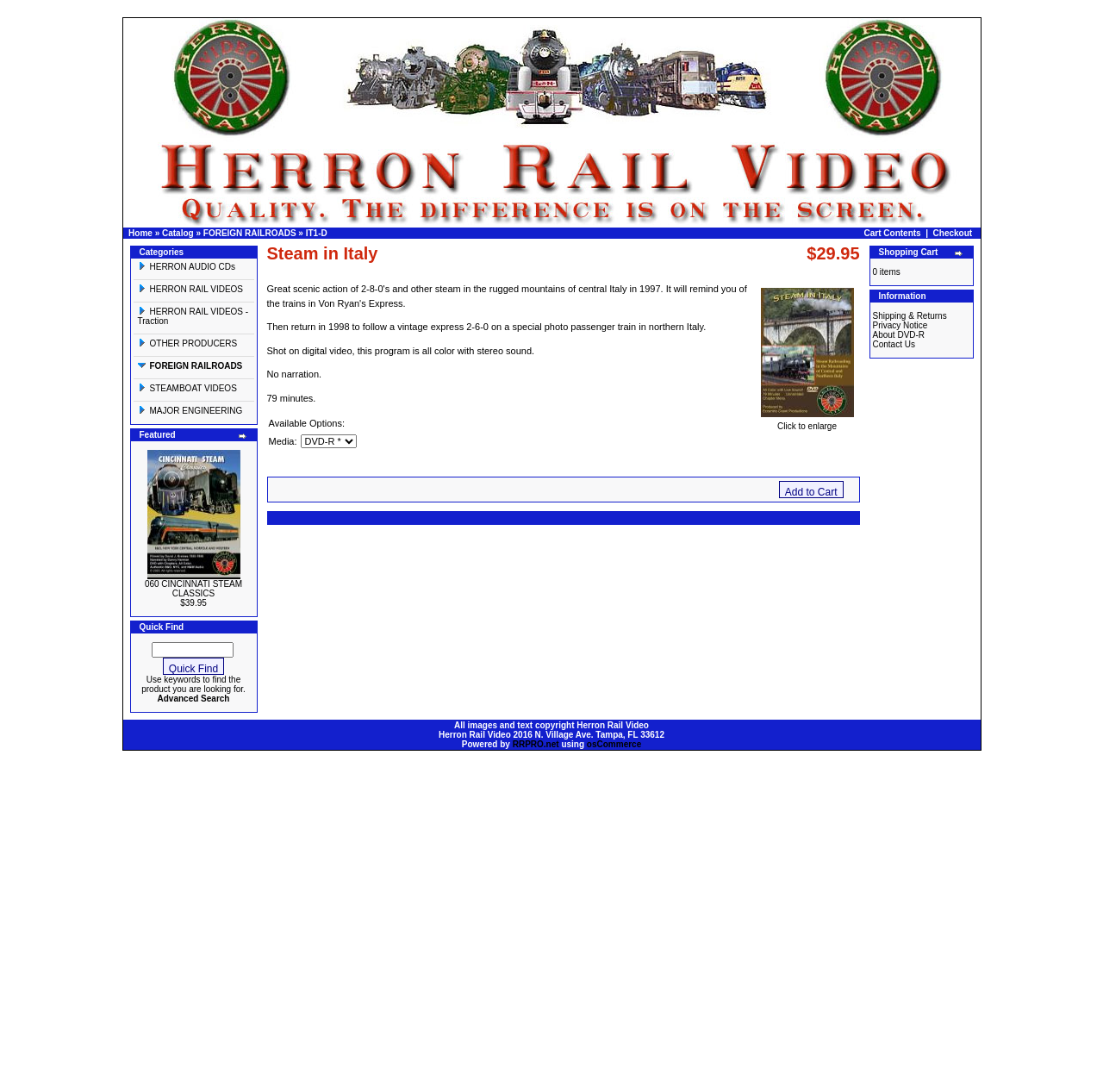Provide a one-word or short-phrase response to the question:
How many categories are listed?

9